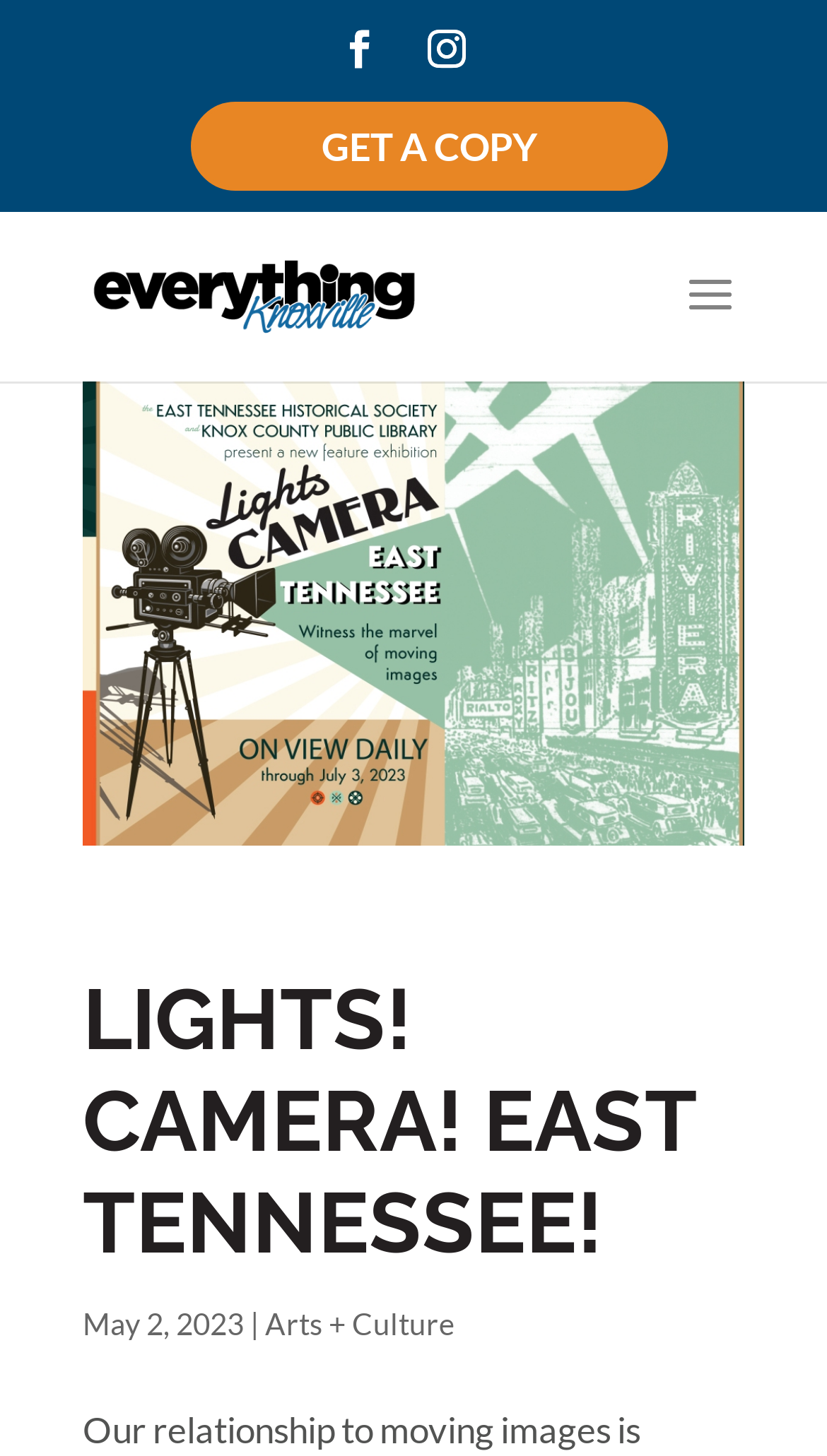What category is the article 'LIGHTS! CAMERA! EAST TENNESSEE!' under?
Based on the image, give a concise answer in the form of a single word or short phrase.

Arts + Culture